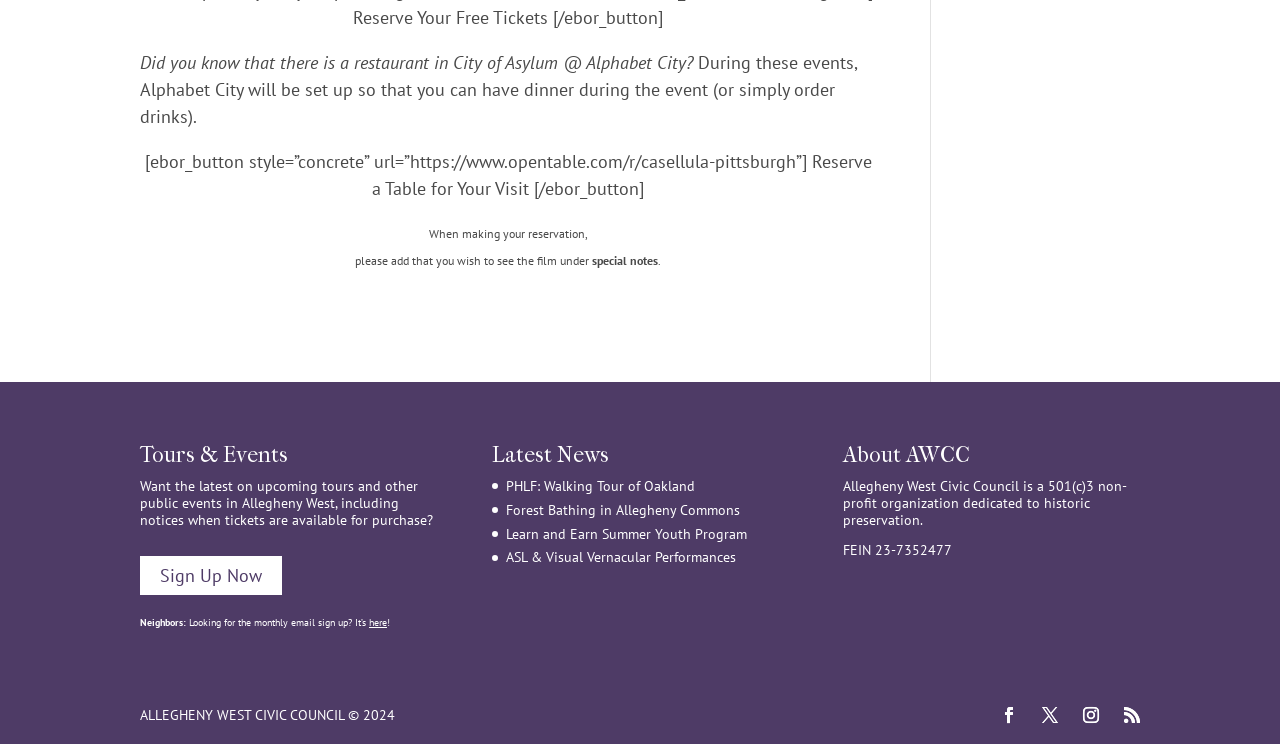Determine the bounding box for the described UI element: "Sign Up Now".

[0.109, 0.748, 0.22, 0.8]